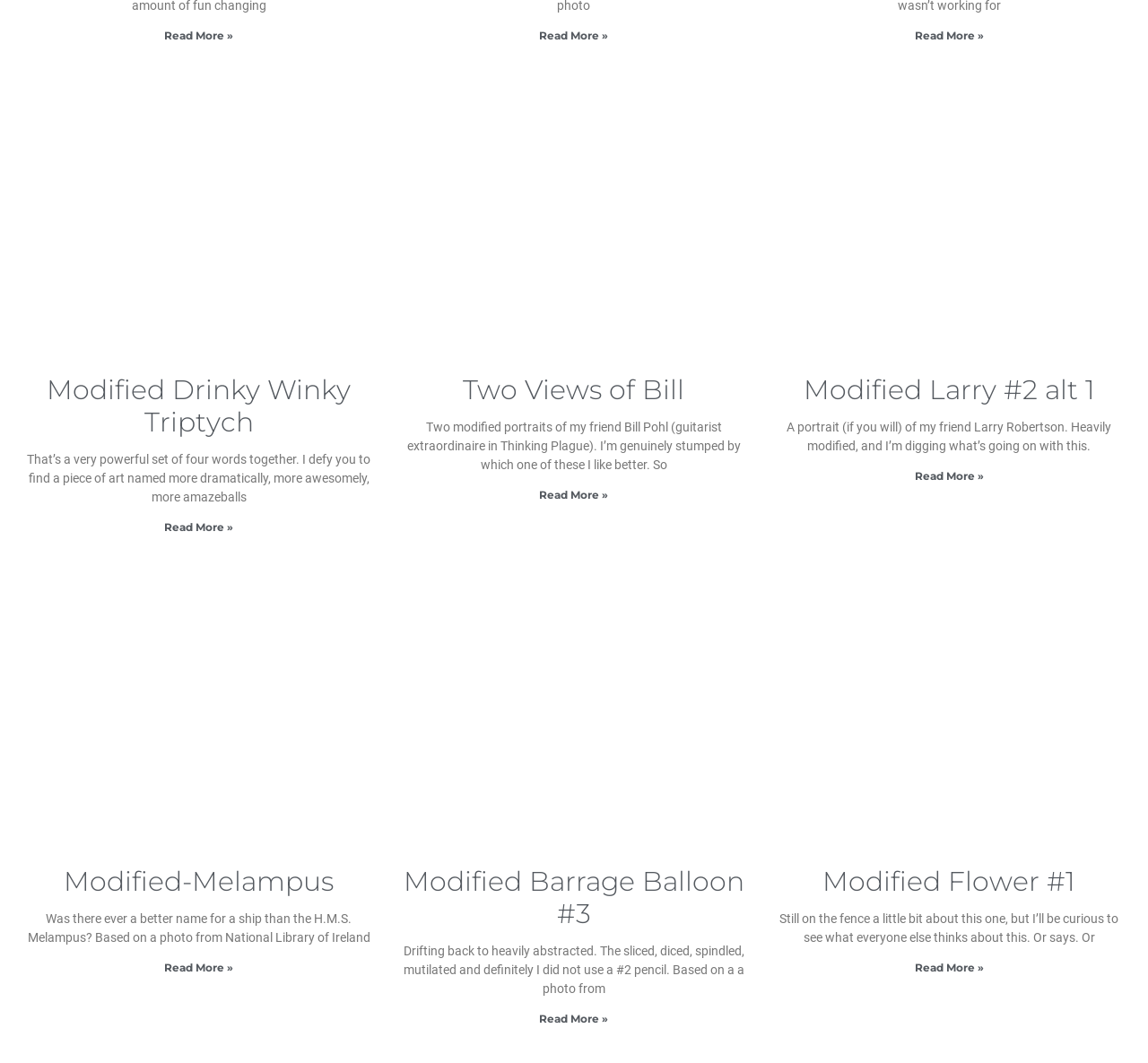How many articles are on this webpage?
Please use the visual content to give a single word or phrase answer.

5